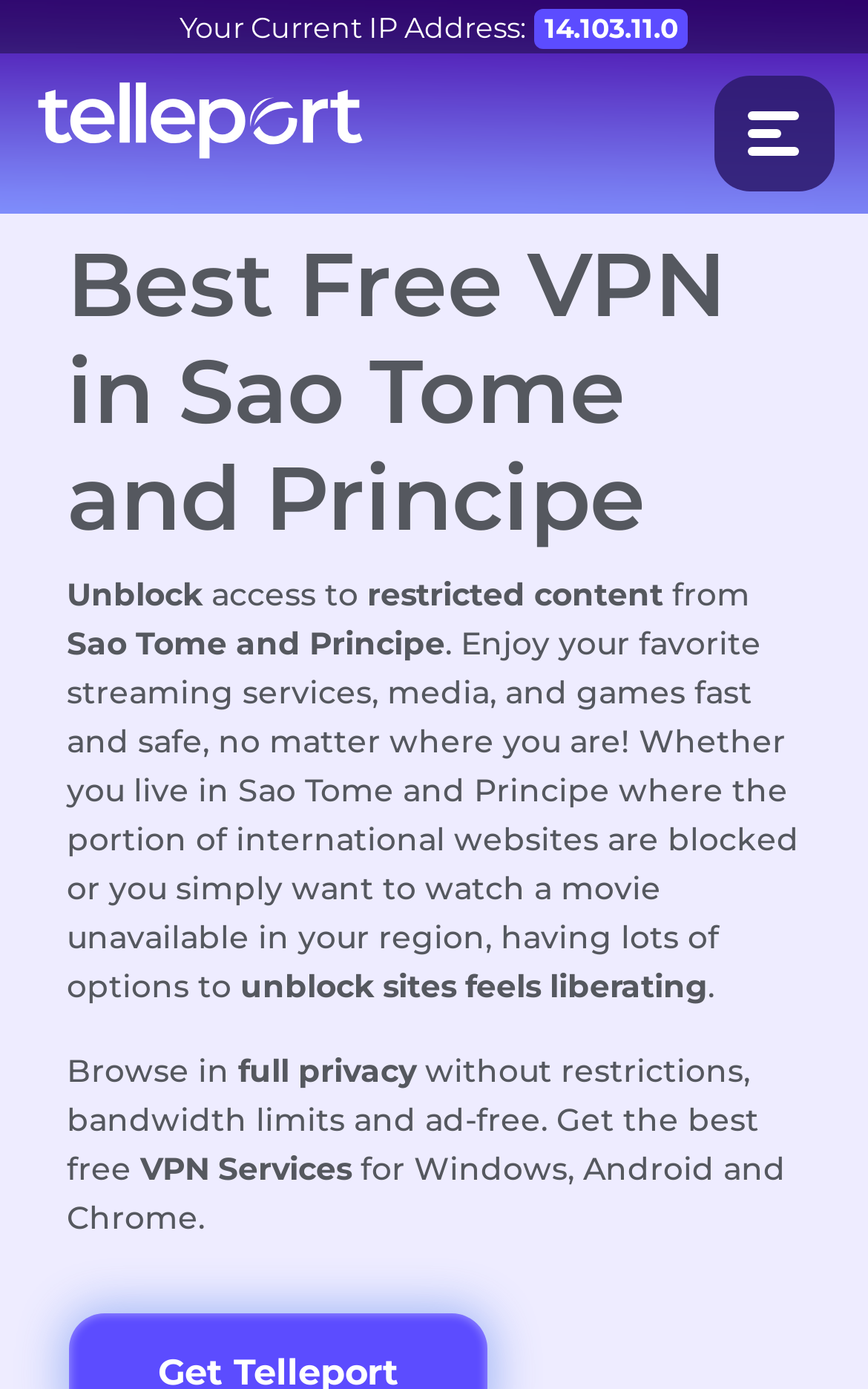What platforms does this VPN service support?
Give a detailed explanation using the information visible in the image.

I found the supported platforms by reading the static text element that says 'Get the best free VPN Services for Windows, Android and Chrome'.